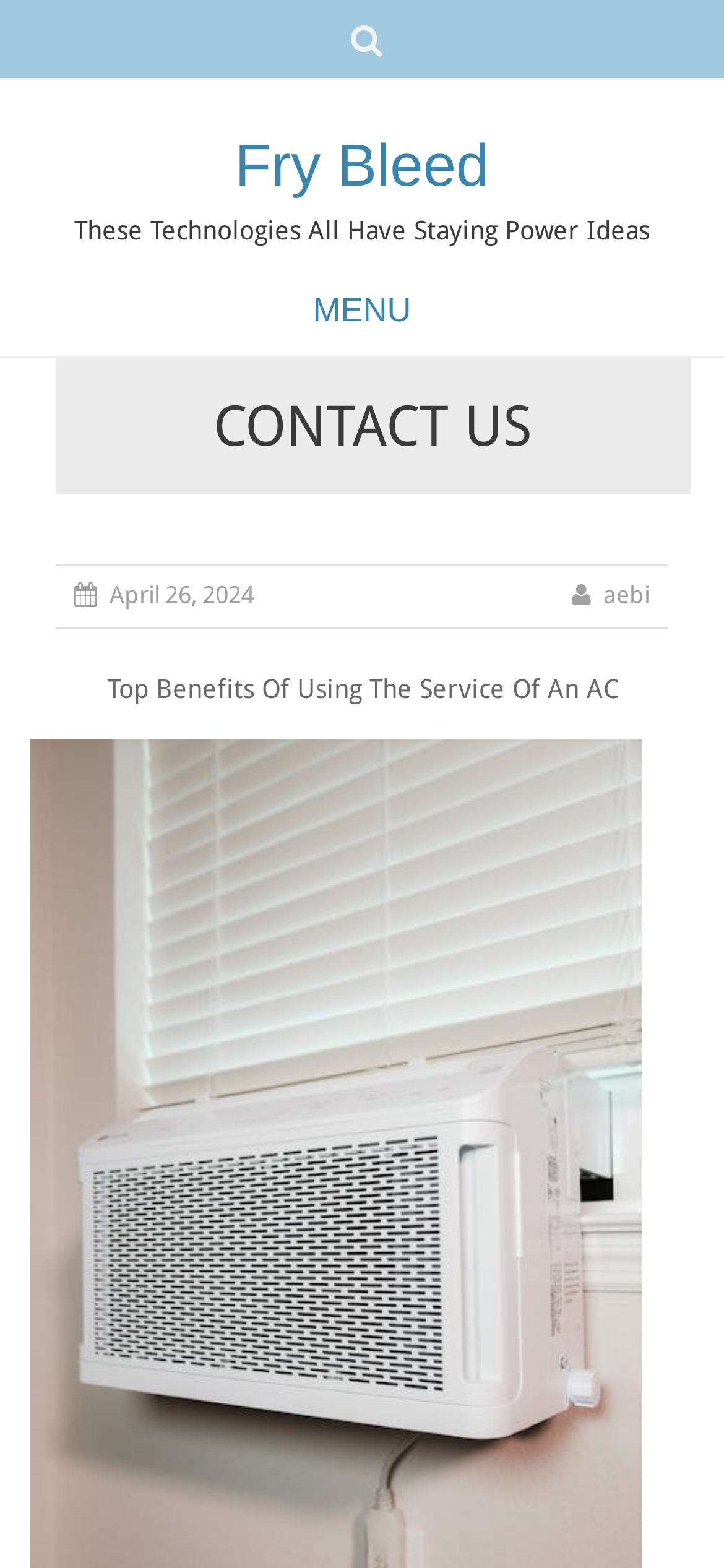What is the first link on the webpage?
Look at the image and answer the question with a single word or phrase.

Fry Bleed